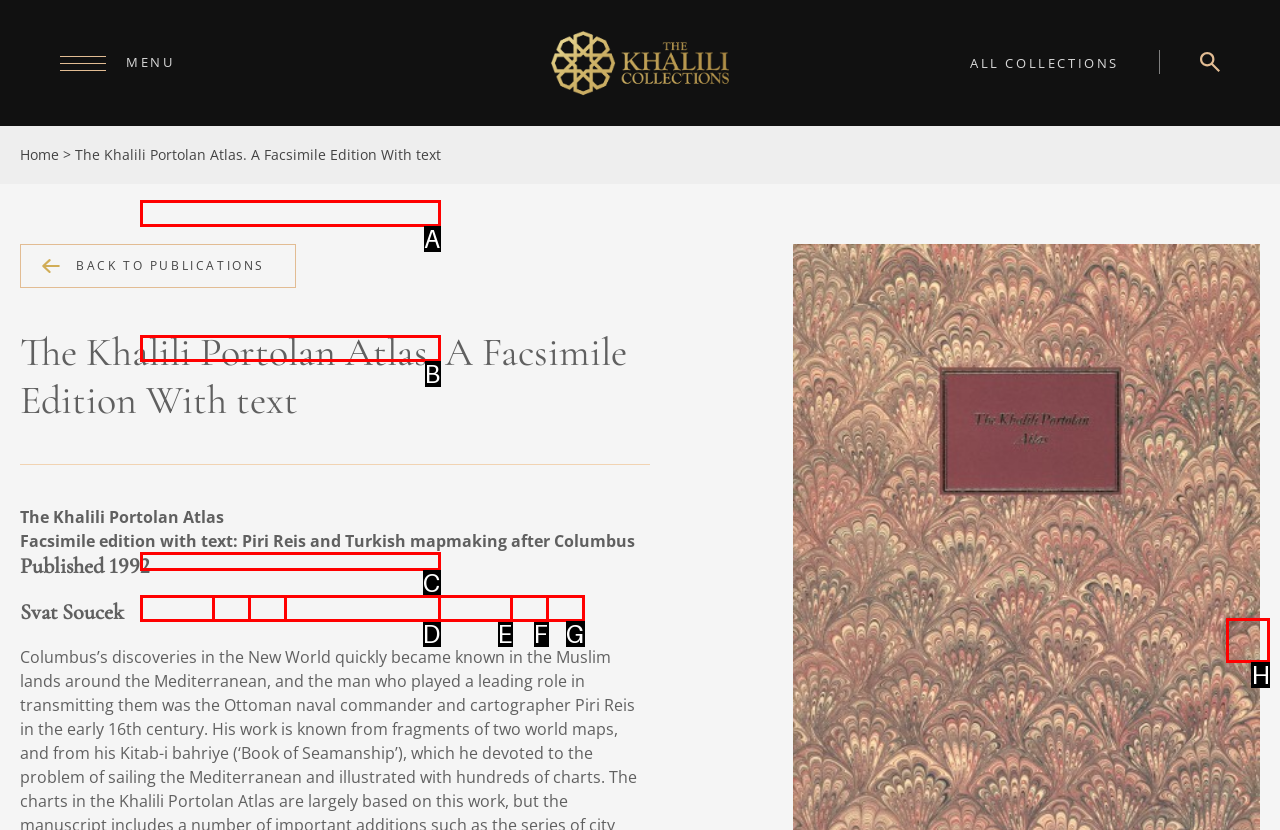Select the correct HTML element to complete the following task: Click the NEXT button
Provide the letter of the choice directly from the given options.

H